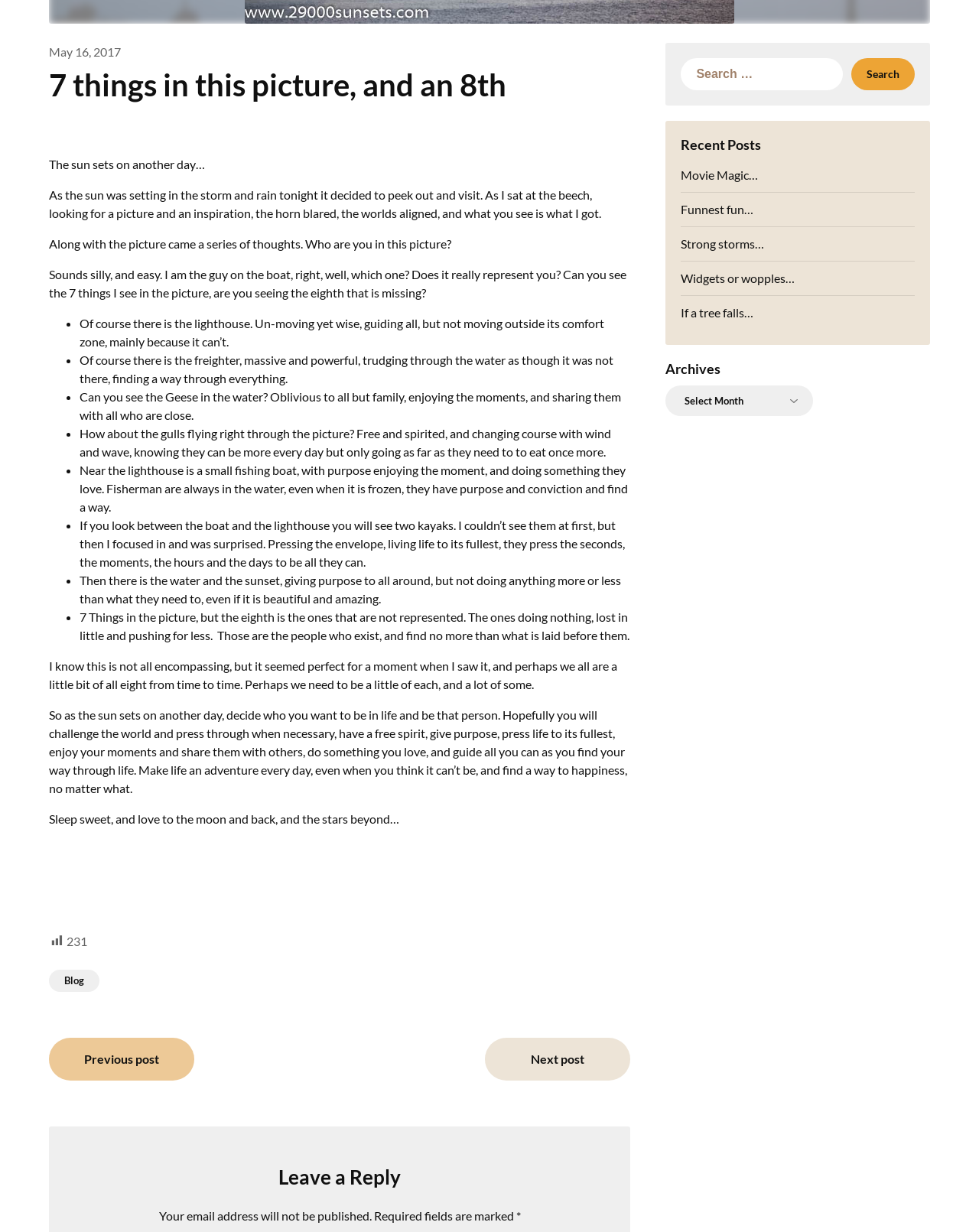Locate the bounding box of the UI element described by: "parent_node: Search for: value="Search"" in the given webpage screenshot.

[0.87, 0.047, 0.934, 0.073]